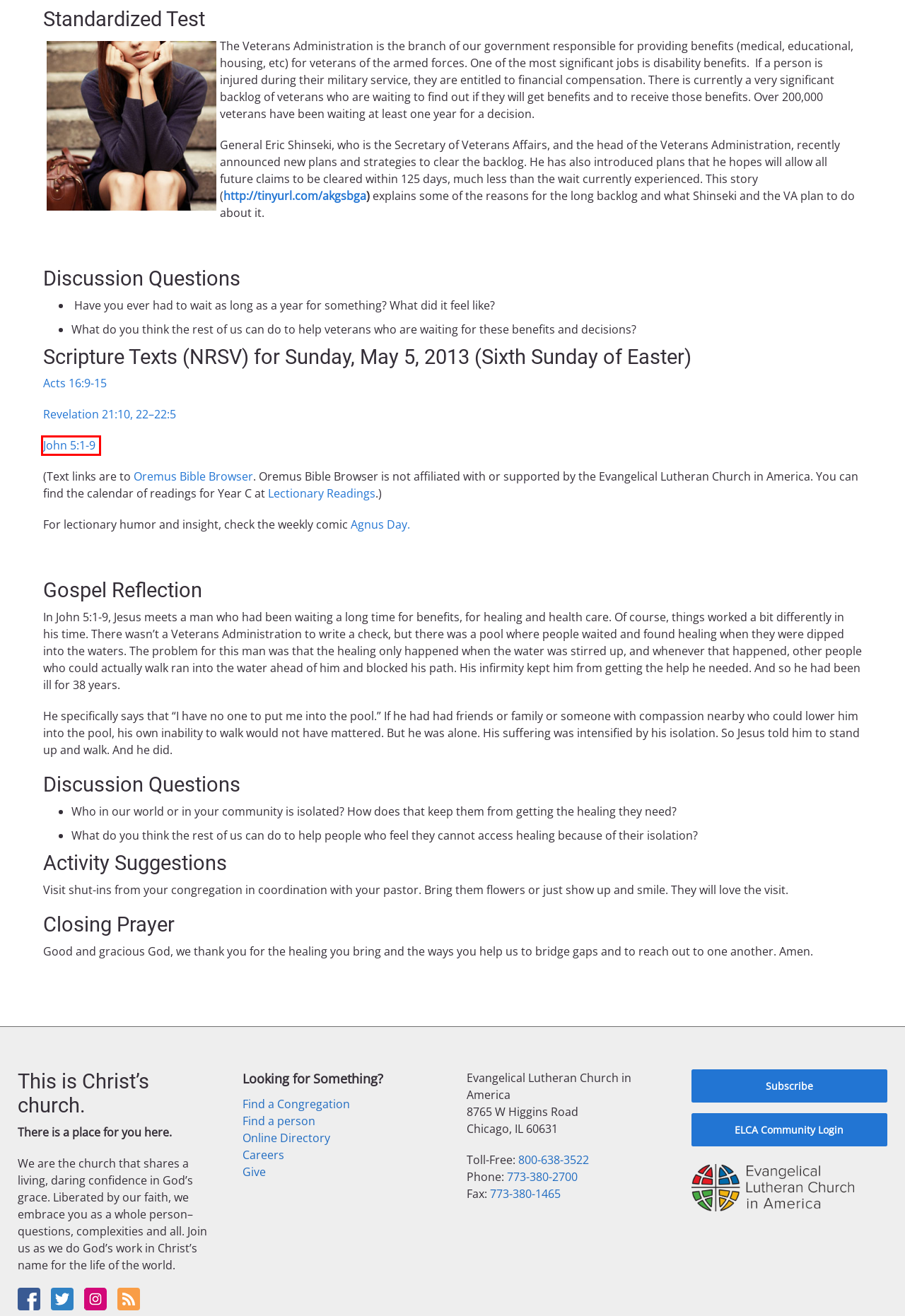Check out the screenshot of a webpage with a red rectangle bounding box. Select the best fitting webpage description that aligns with the new webpage after clicking the element inside the bounding box. Here are the candidates:
A. oremus Bible Browser : John 5:1-9
B. ELCA Blogs      » Blog Archive
        - Evangelical Lutheran Church in America
C. Evangelical Lutheran Church in America
D. oremus Bible Browser
E. | KJZZ
F. ShieldSquare Block
G. oremus Bible Browser : Acts 16:9-15
H. Agnusday.org - The Lectionary Comic

A